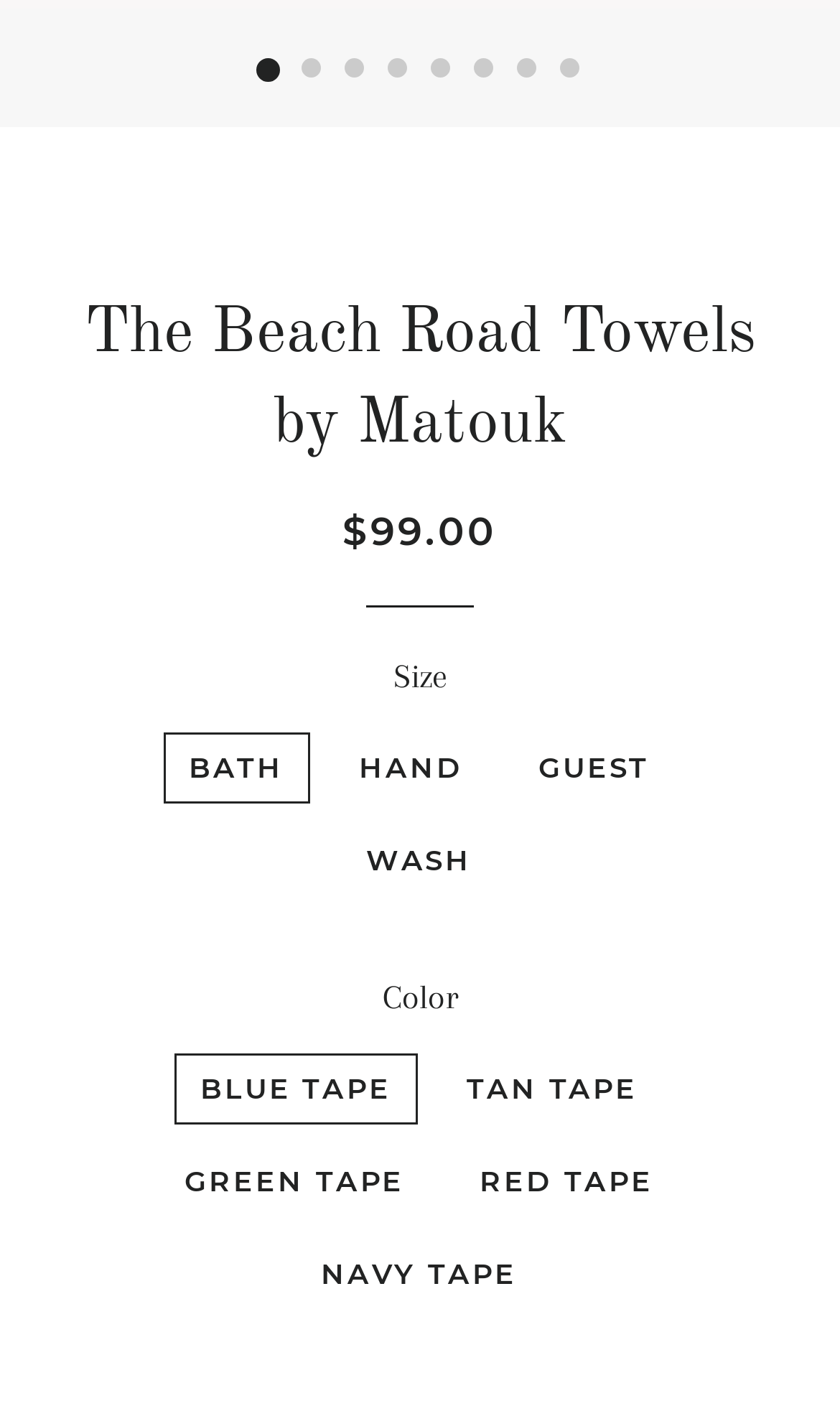Identify the bounding box coordinates for the UI element that matches this description: "3".

[0.397, 0.034, 0.449, 0.065]